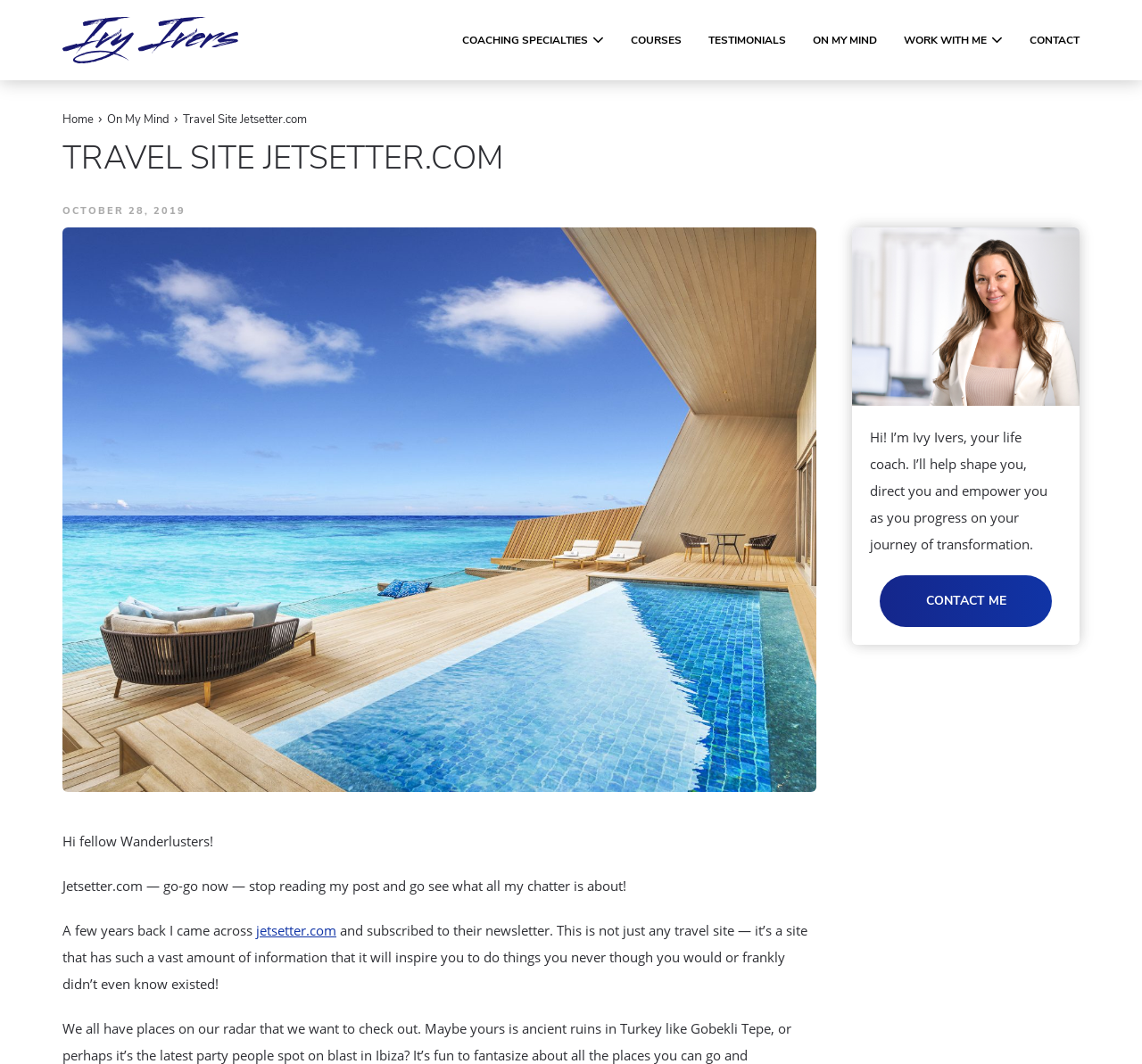Give a short answer using one word or phrase for the question:
What is the purpose of the life coach?

To shape, direct, and empower